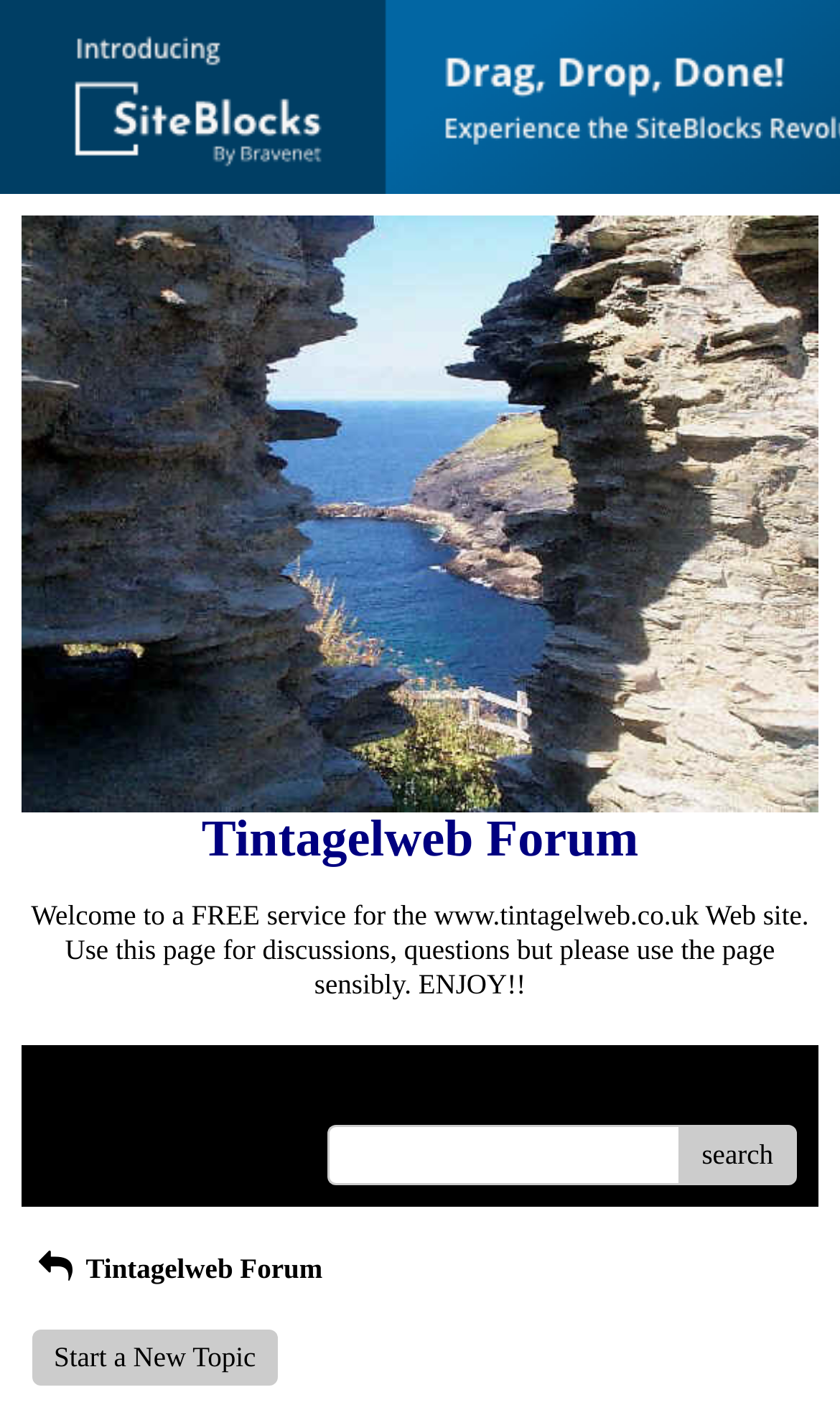What is the link at the top left?
Using the visual information, answer the question in a single word or phrase.

Return to Website